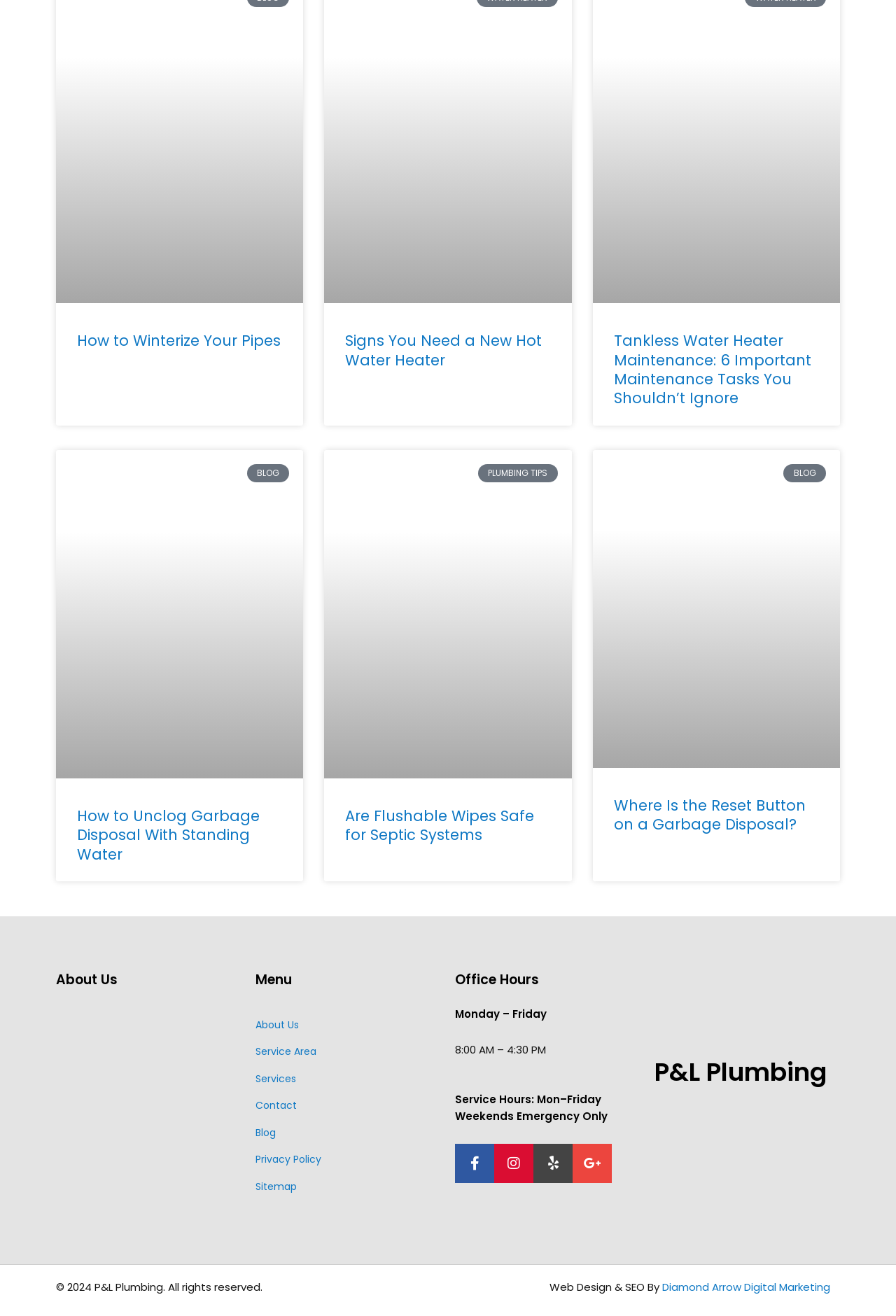Please identify the coordinates of the bounding box that should be clicked to fulfill this instruction: "Read the article 'Unclog Garbage Disposal With Standing Water'".

[0.062, 0.342, 0.339, 0.591]